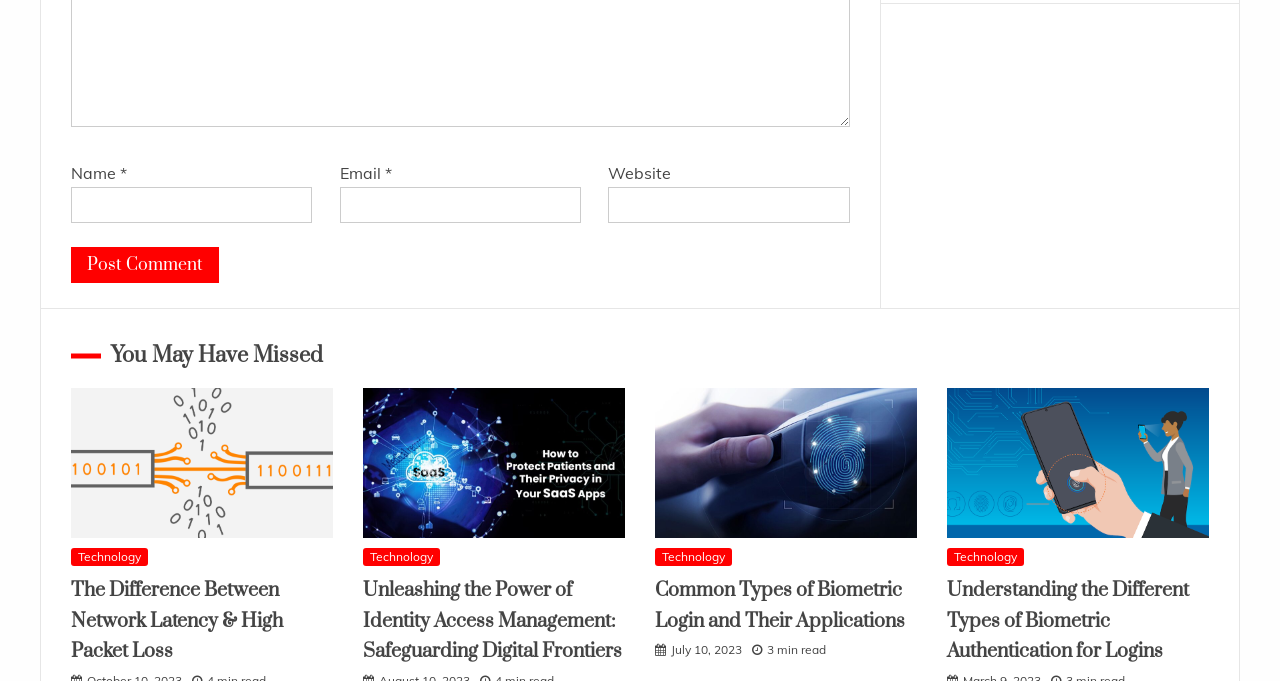Please find the bounding box coordinates of the section that needs to be clicked to achieve this instruction: "Browse the archives".

None